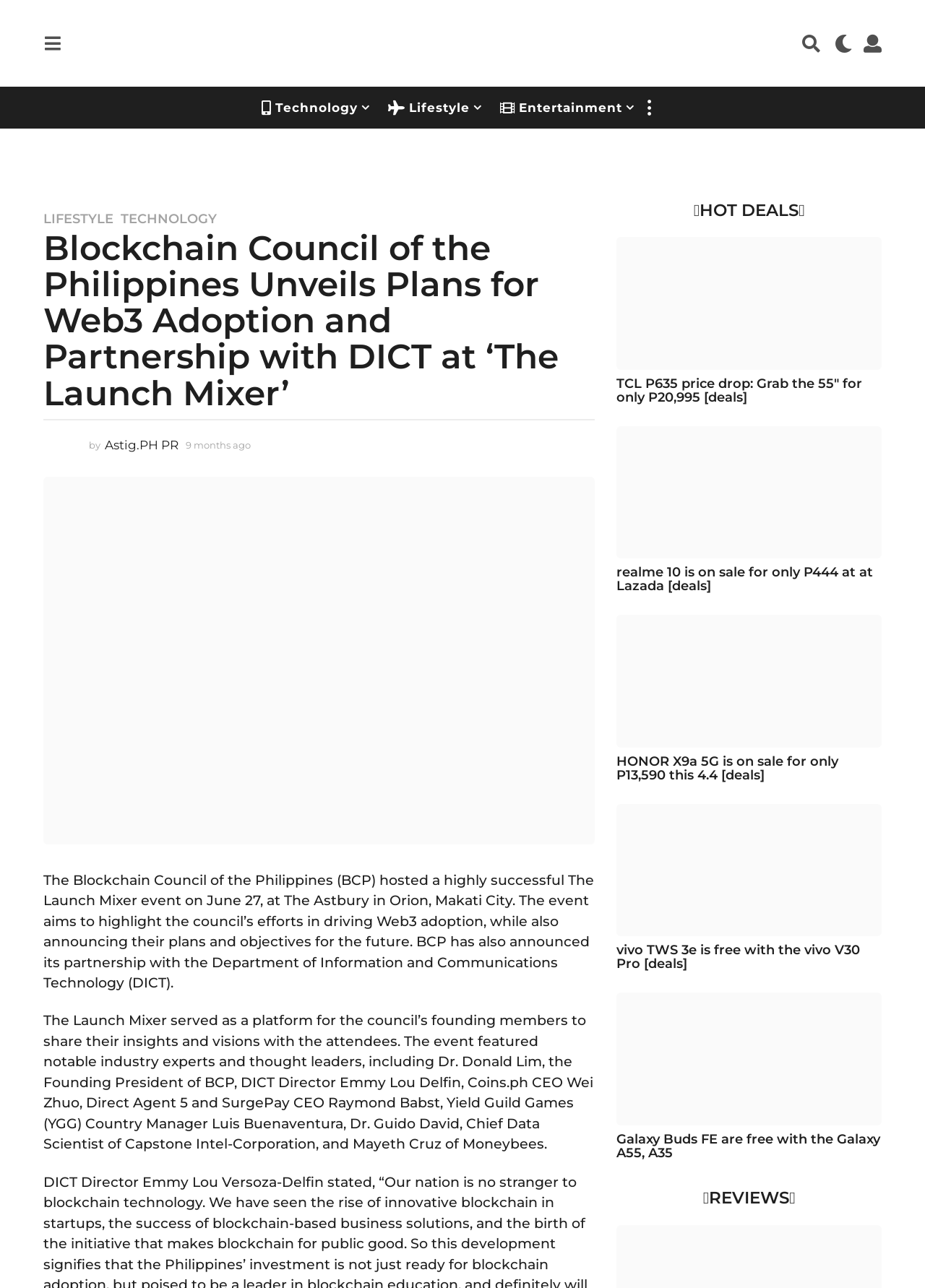Identify the bounding box coordinates for the region of the element that should be clicked to carry out the instruction: "Click the 'Technology' link". The bounding box coordinates should be four float numbers between 0 and 1, i.e., [left, top, right, bottom].

[0.283, 0.072, 0.4, 0.095]